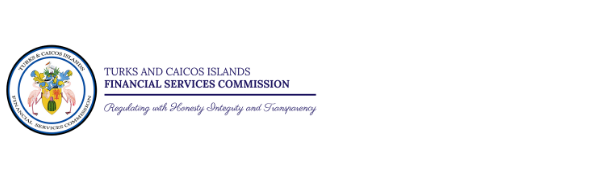What is the regulatory authority of the institution?
Could you please answer the question thoroughly and with as much detail as possible?

The logo features the name 'FINANCIAL SERVICES COMMISSION' in a bold font, highlighting the institution's regulatory authority in overseeing financial activities within the islands.